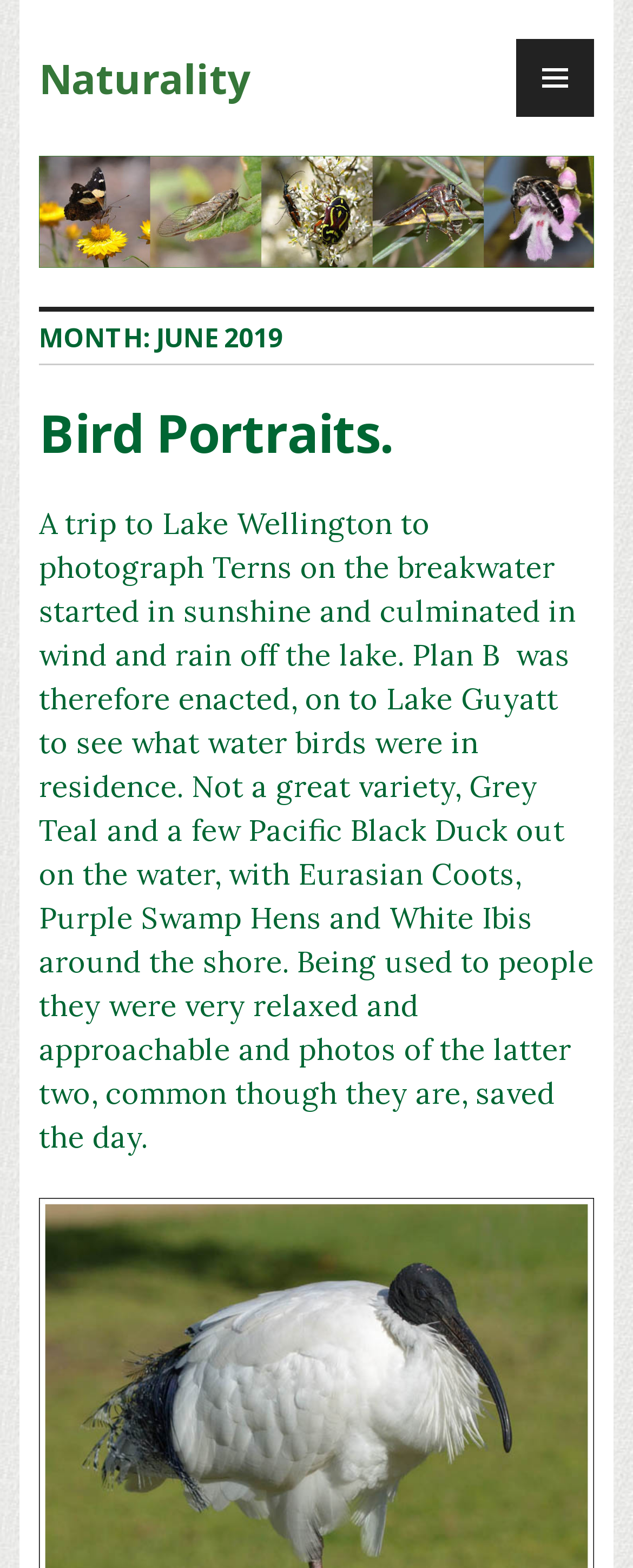What is the weather condition mentioned in the webpage?
Kindly offer a comprehensive and detailed response to the question.

I found the answer by reading the text content of the webpage, which describes the weather condition during the trip, starting with sunshine and ending with wind and rain.